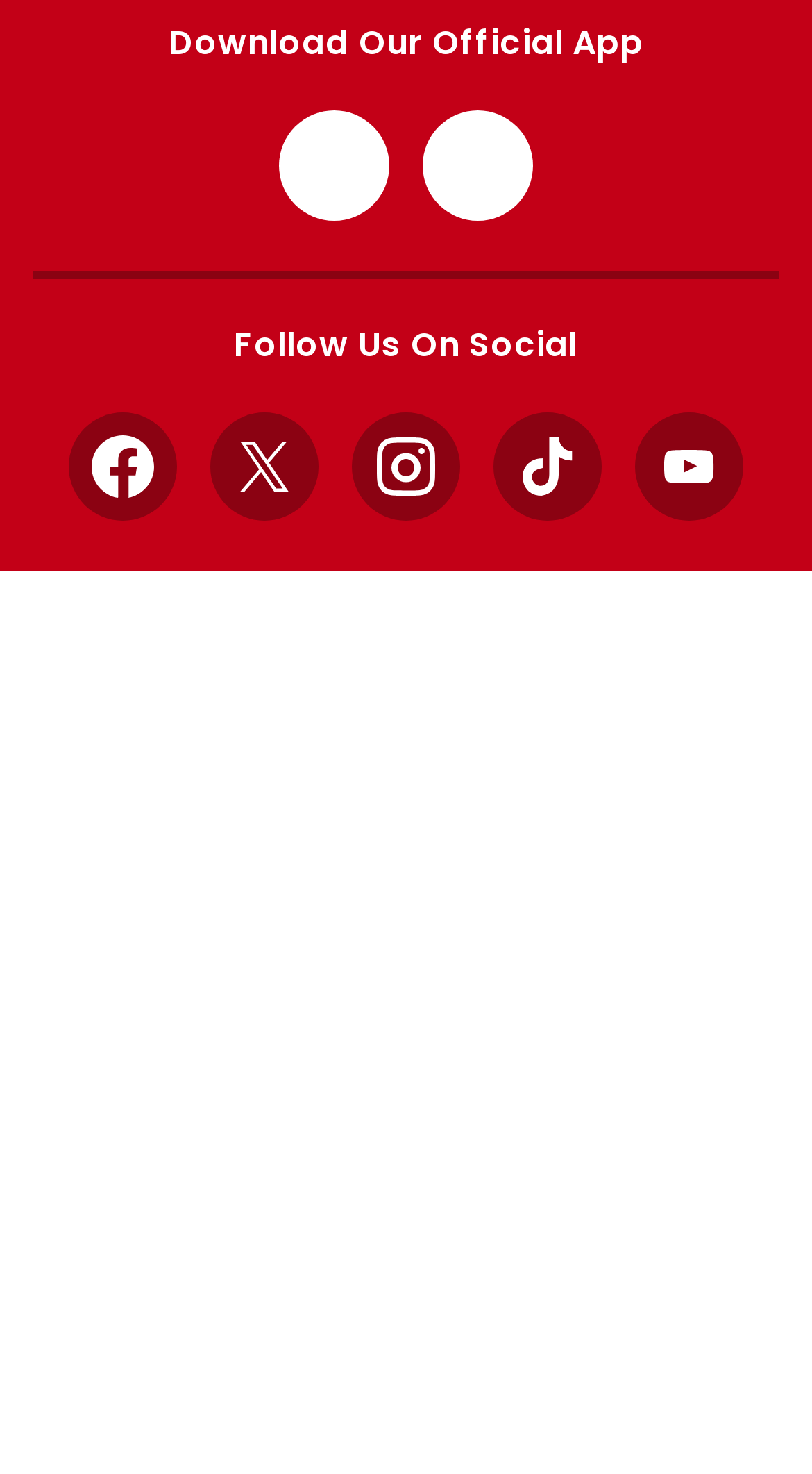Identify the bounding box coordinates of the section to be clicked to complete the task described by the following instruction: "Follow us on Facebook". The coordinates should be four float numbers between 0 and 1, formatted as [left, top, right, bottom].

[0.085, 0.28, 0.218, 0.353]